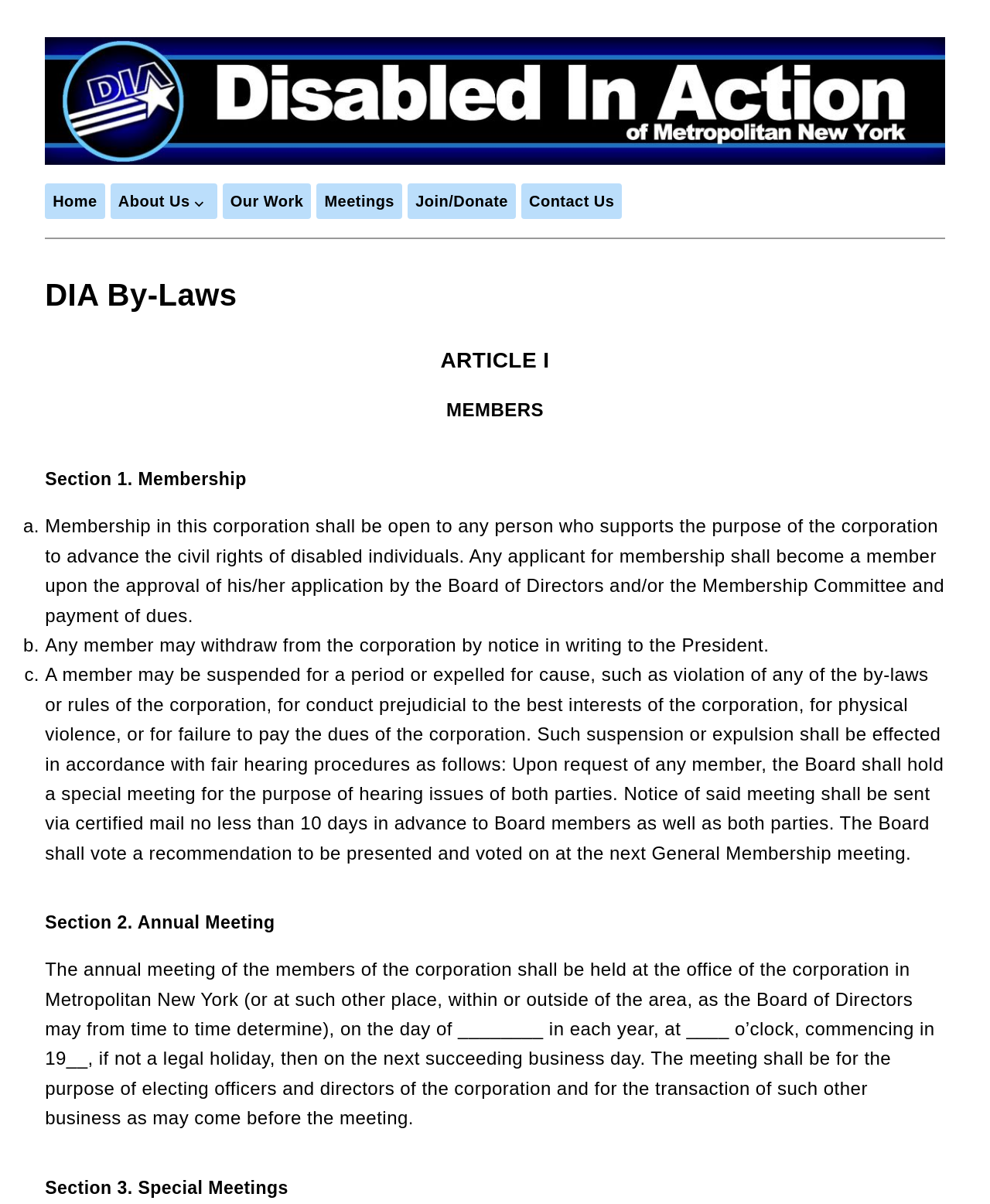Please identify the bounding box coordinates of the clickable element to fulfill the following instruction: "go to Contact Us". The coordinates should be four float numbers between 0 and 1, i.e., [left, top, right, bottom].

[0.527, 0.152, 0.628, 0.182]